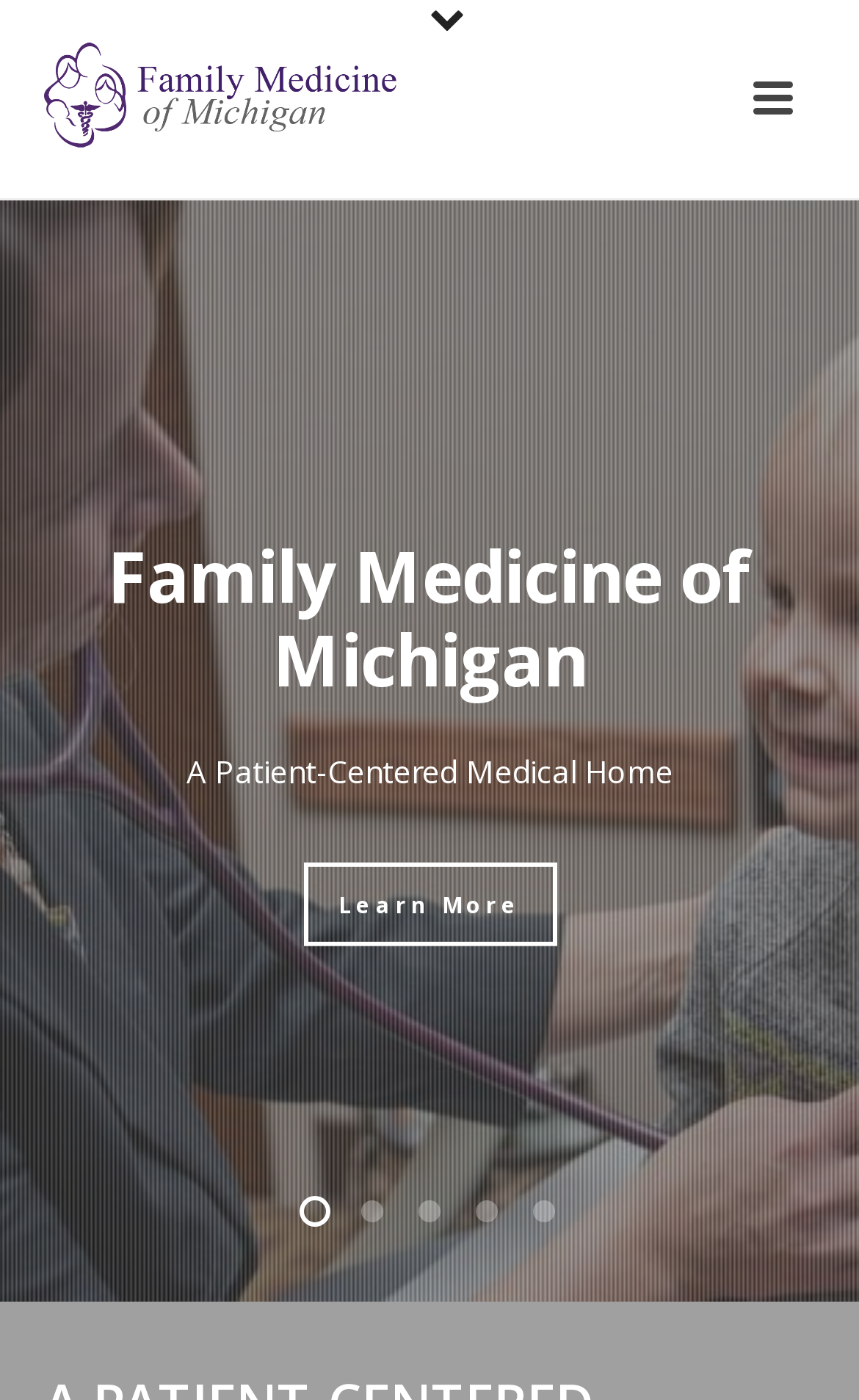Answer briefly with one word or phrase:
What is the name of the medical home?

Family Medicine of Michigan